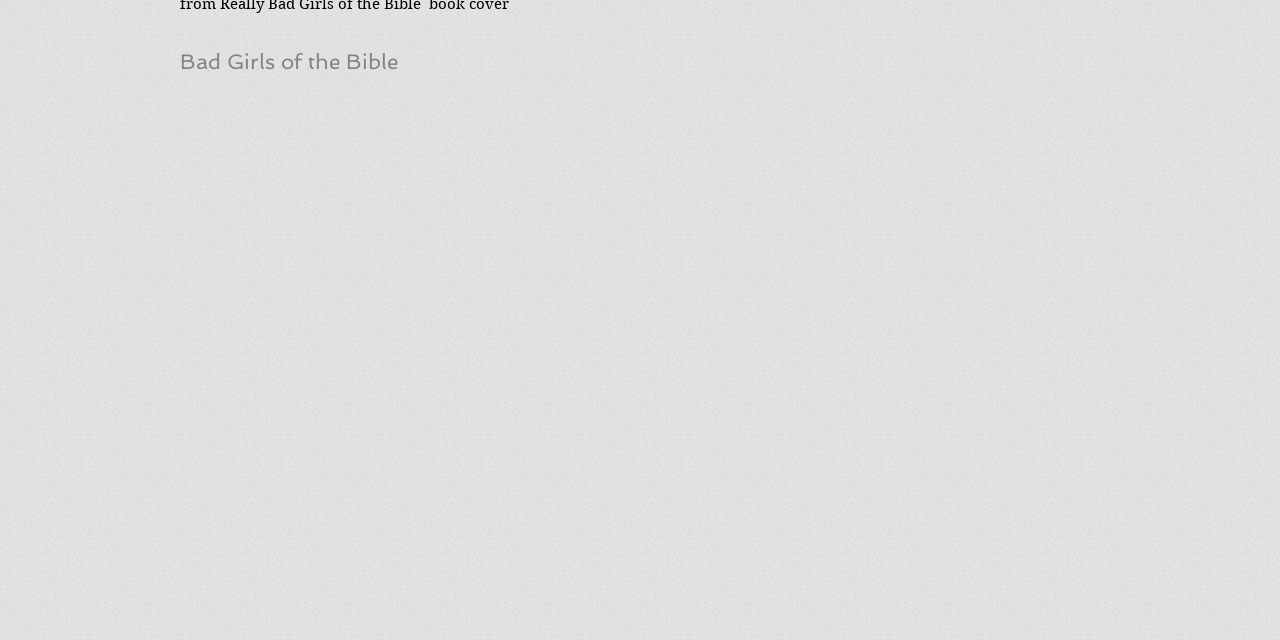Extract the bounding box coordinates of the UI element described: "Bad Girls of the Bible". Provide the coordinates in the format [left, top, right, bottom] with values ranging from 0 to 1.

[0.141, 0.077, 0.311, 0.116]